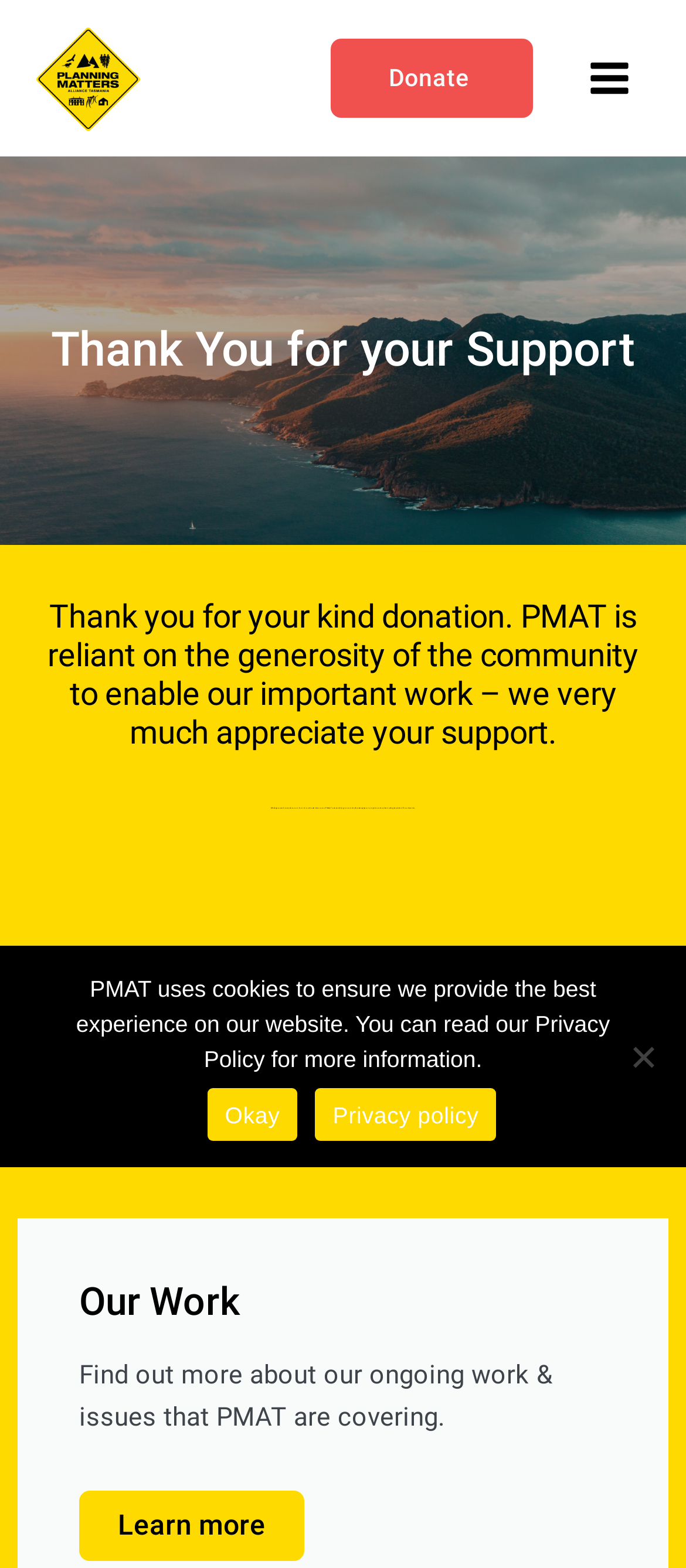Analyze the image and provide a detailed answer to the question: What is the organization's name?

I found the organization's name by looking at the top-left corner of the webpage, where the logo is located, and it says 'Planning Matters Alliance Tasmania'.